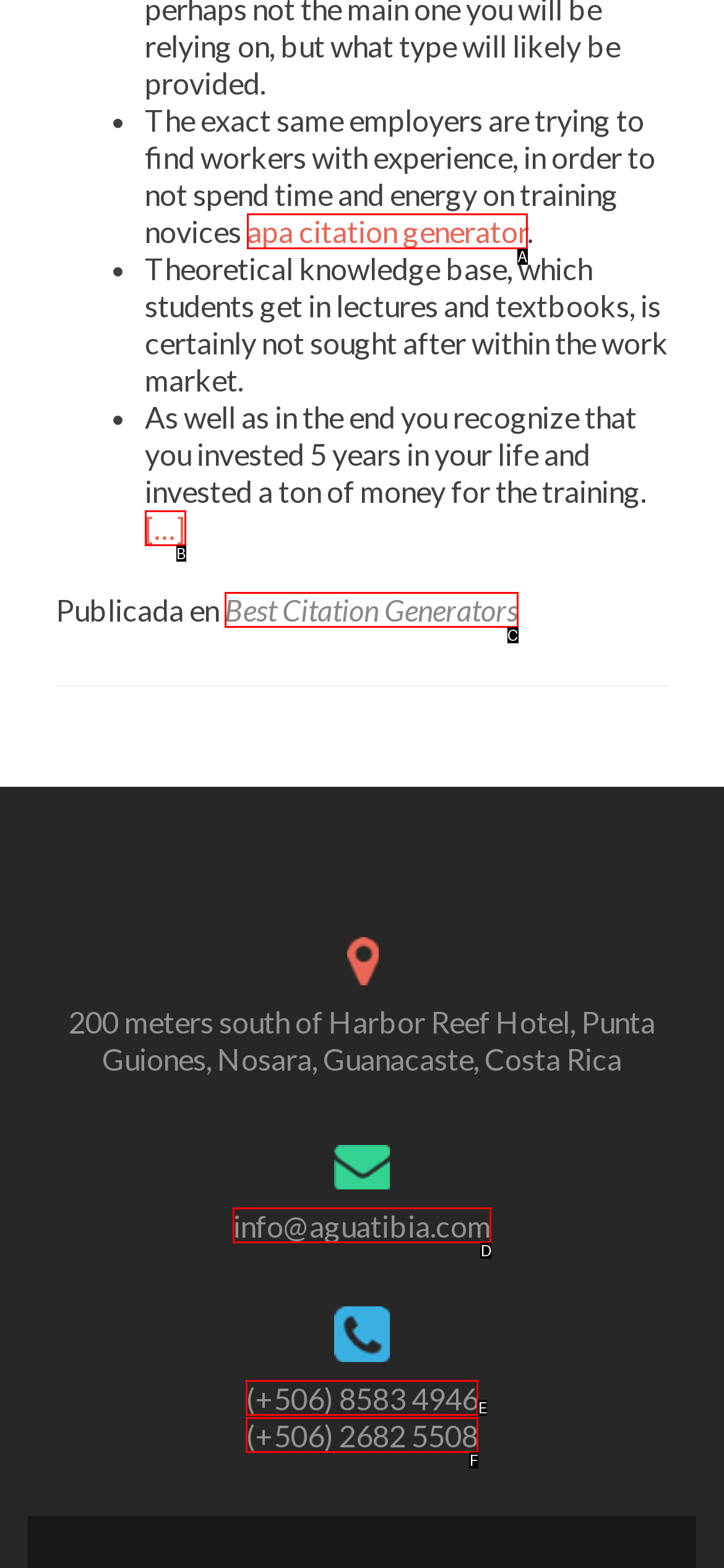Identify which HTML element matches the description: […]
Provide your answer in the form of the letter of the correct option from the listed choices.

B